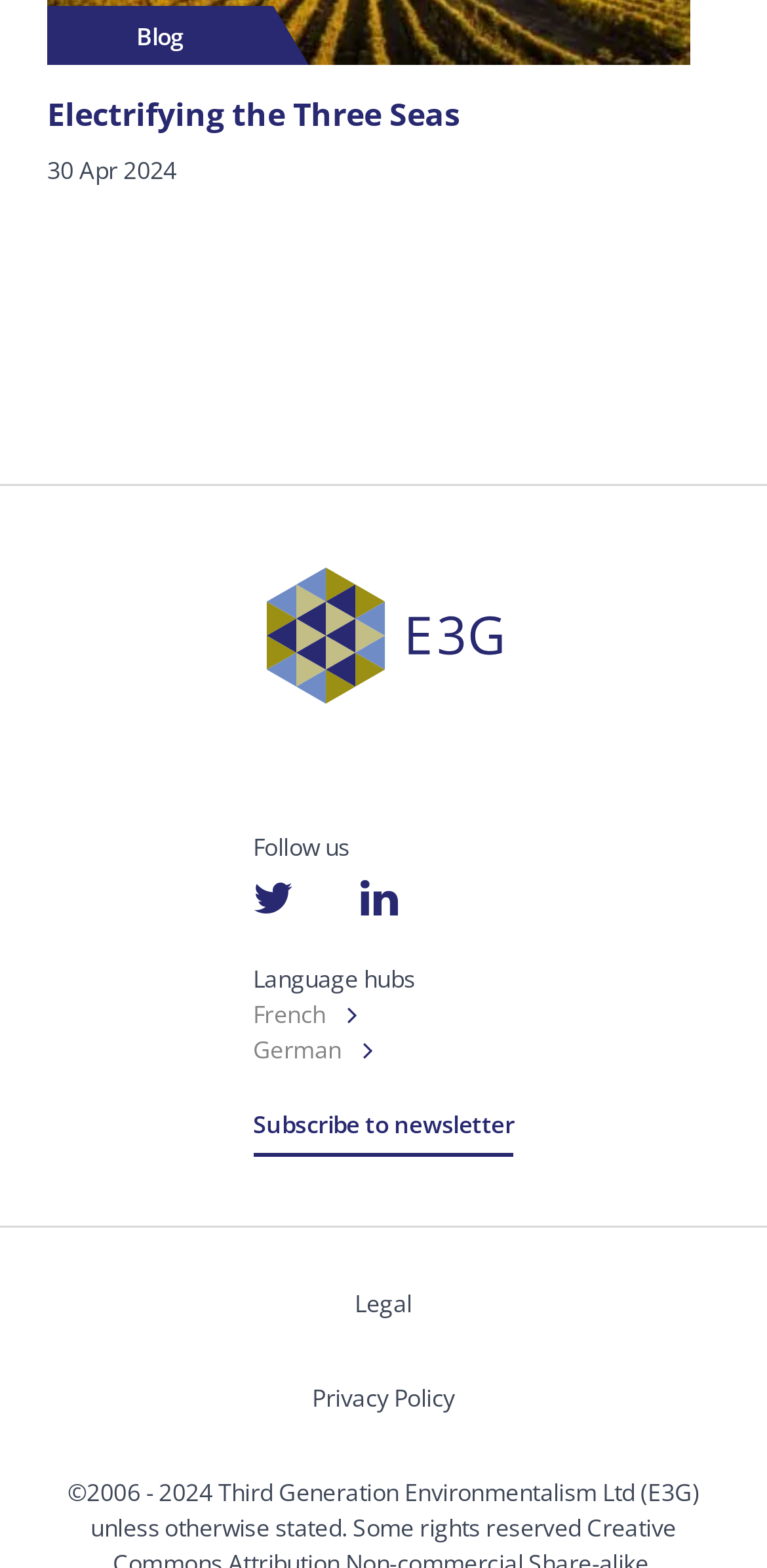What is the date of the article?
Please craft a detailed and exhaustive response to the question.

I found the date of the article by looking at the time element, which is a child of the root element. The time element has a child StaticText element with the text '30 Apr 2024'.